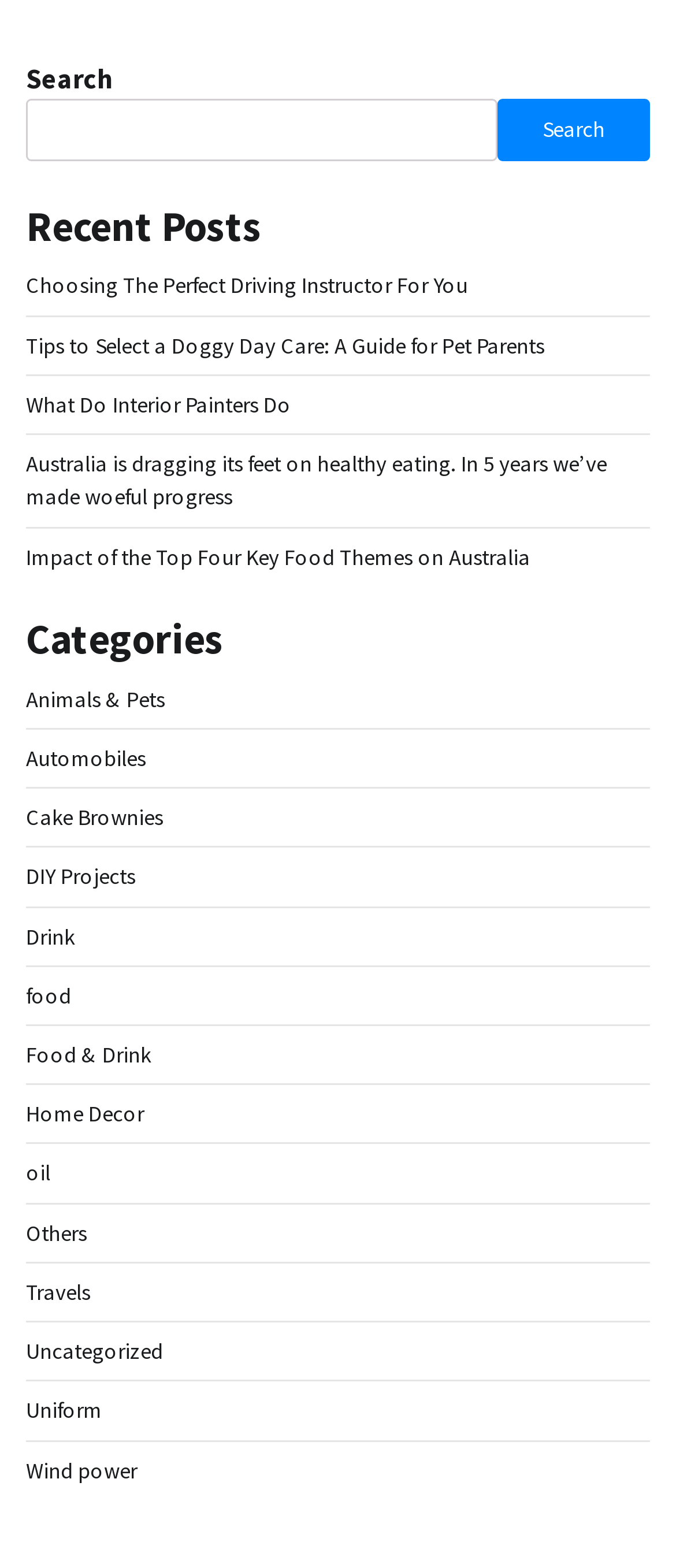Extract the bounding box for the UI element that matches this description: "parent_node: Search name="s"".

[0.038, 0.063, 0.736, 0.102]